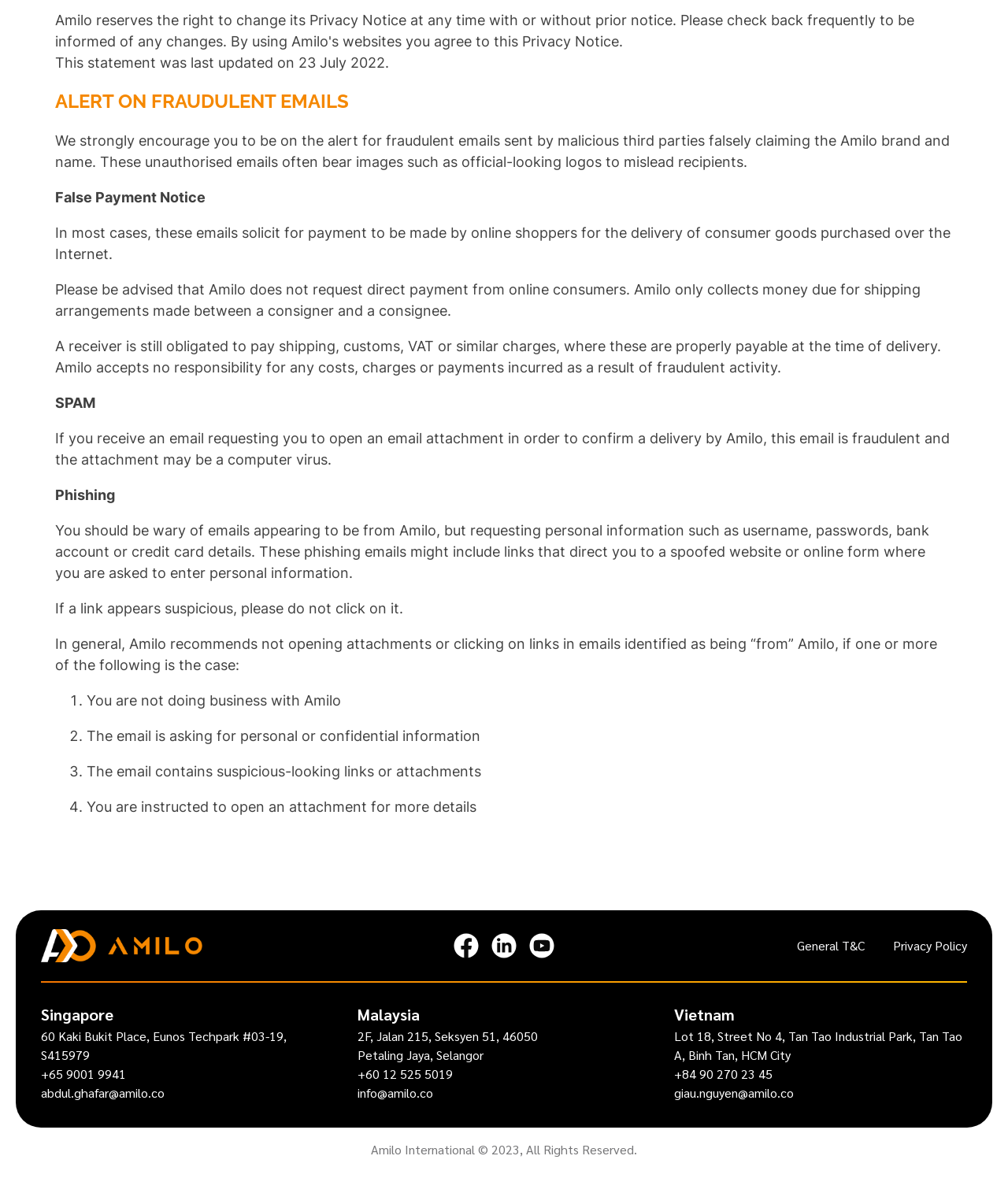What should you do if you receive an email requesting you to open an attachment to confirm a delivery by Amilo?
Using the image, provide a detailed and thorough answer to the question.

The webpage warns that if you receive an email requesting you to open an attachment to confirm a delivery by Amilo, this email is fraudulent and the attachment may be a computer virus. Therefore, you should not open the attachment.